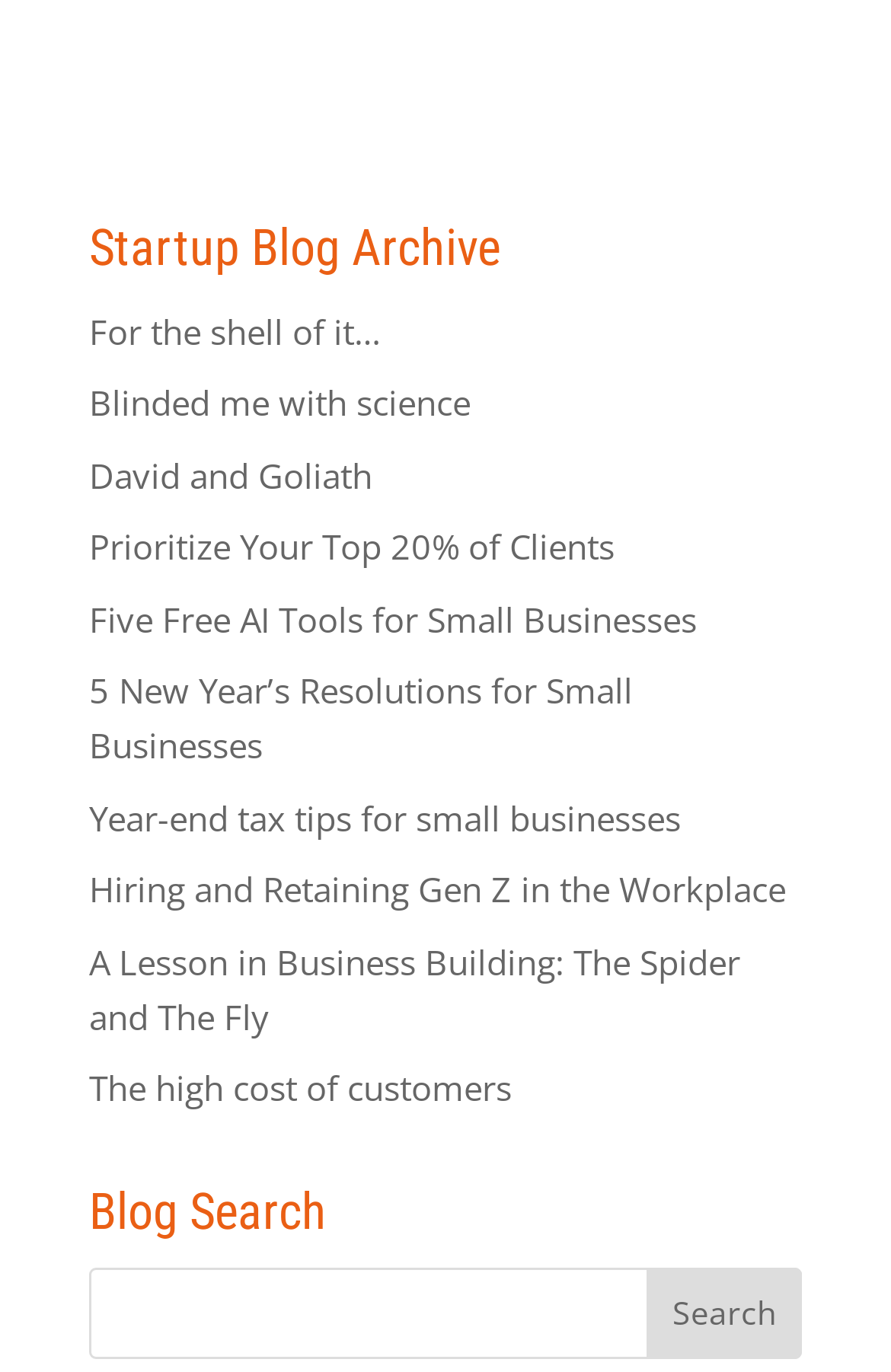Provide the bounding box coordinates for the UI element described in this sentence: "David and Goliath". The coordinates should be four float values between 0 and 1, i.e., [left, top, right, bottom].

[0.1, 0.329, 0.418, 0.363]